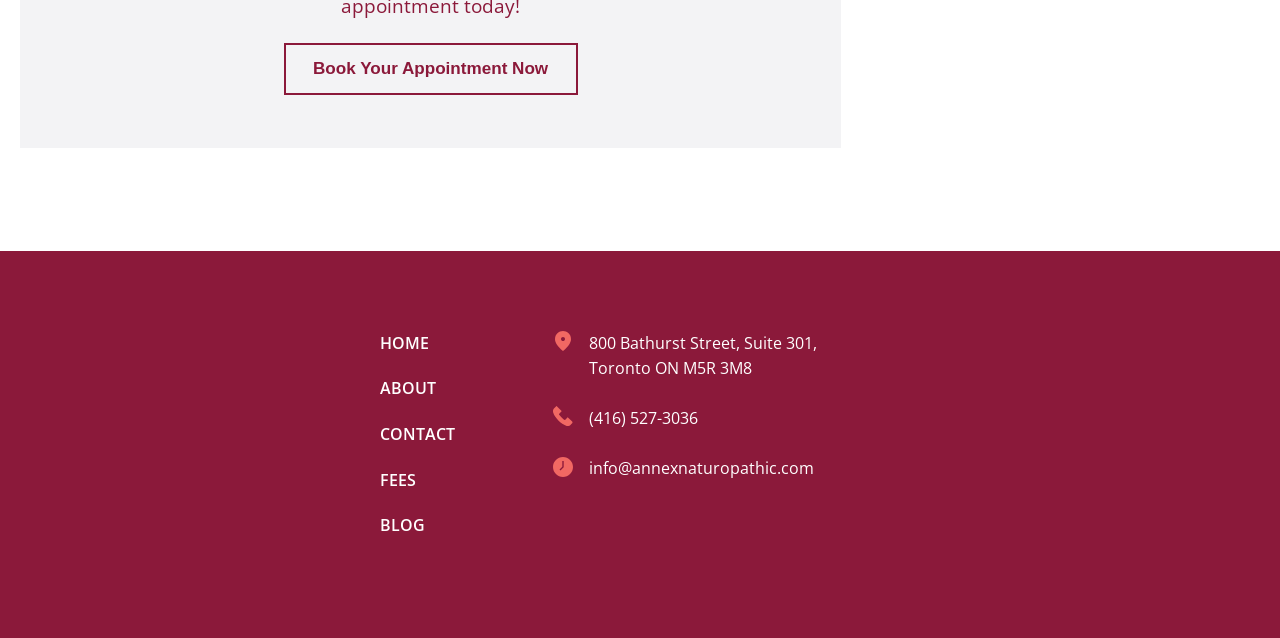From the webpage screenshot, predict the bounding box of the UI element that matches this description: "(416) 527-3036".

[0.46, 0.636, 0.545, 0.676]